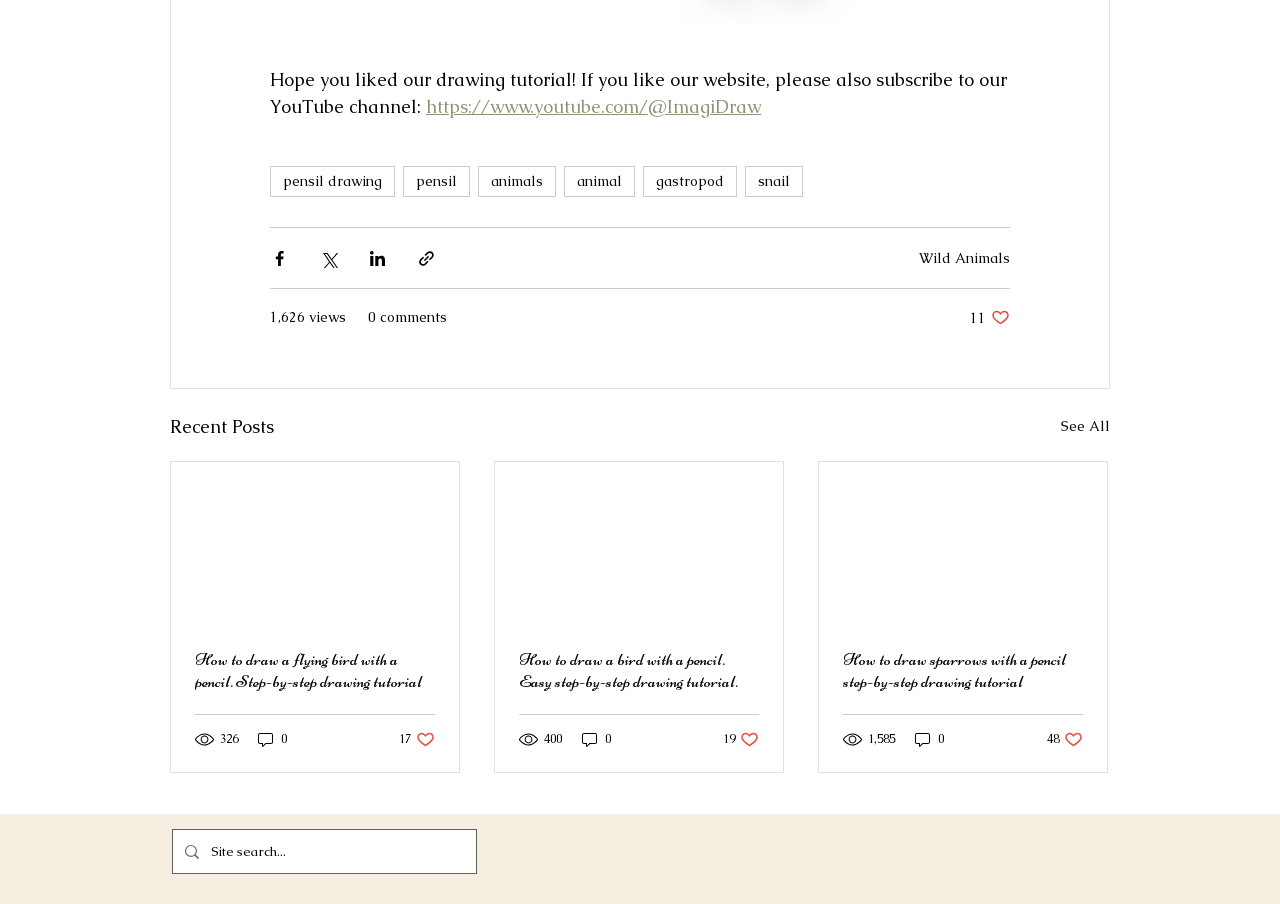Please identify the bounding box coordinates of where to click in order to follow the instruction: "Like the post".

[0.758, 0.341, 0.789, 0.362]